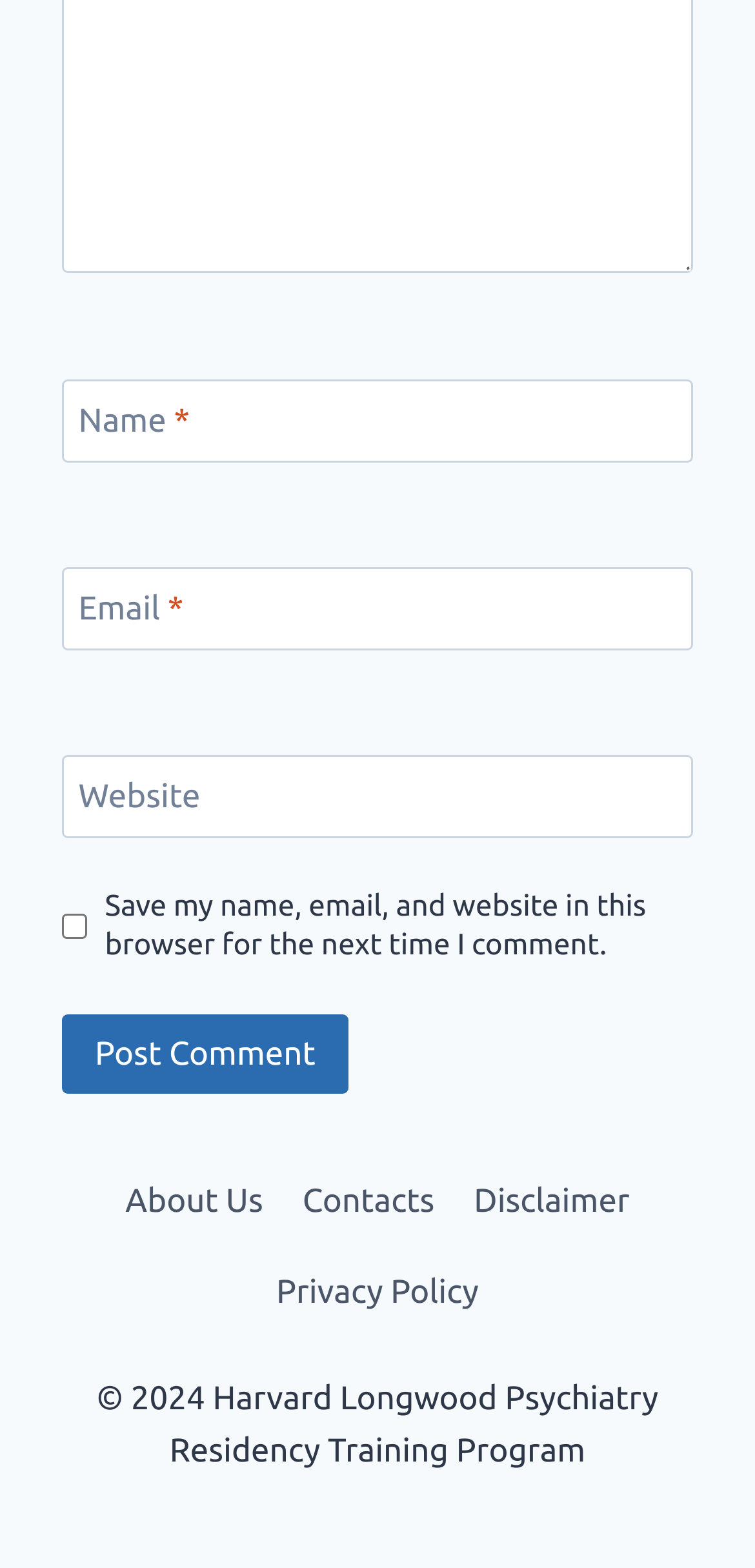Given the content of the image, can you provide a detailed answer to the question?
What type of links are in the footer?

The footer contains links labeled 'About Us', 'Contacts', 'Disclaimer', and 'Privacy Policy'. These links are typical navigation links found in a website's footer, suggesting that they are used for navigation purposes.